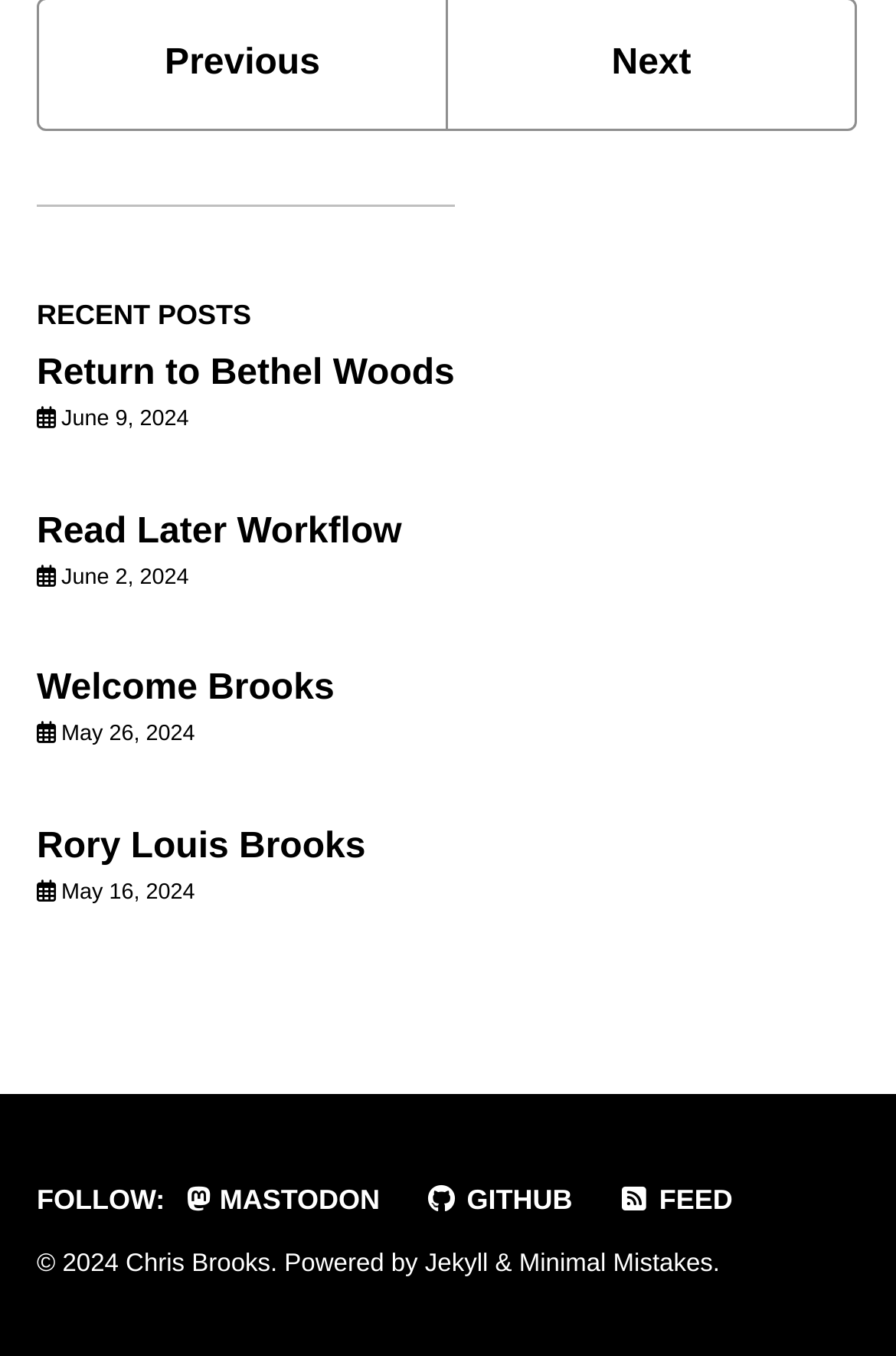Highlight the bounding box coordinates of the element you need to click to perform the following instruction: "explore Jekyll."

[0.474, 0.922, 0.545, 0.942]